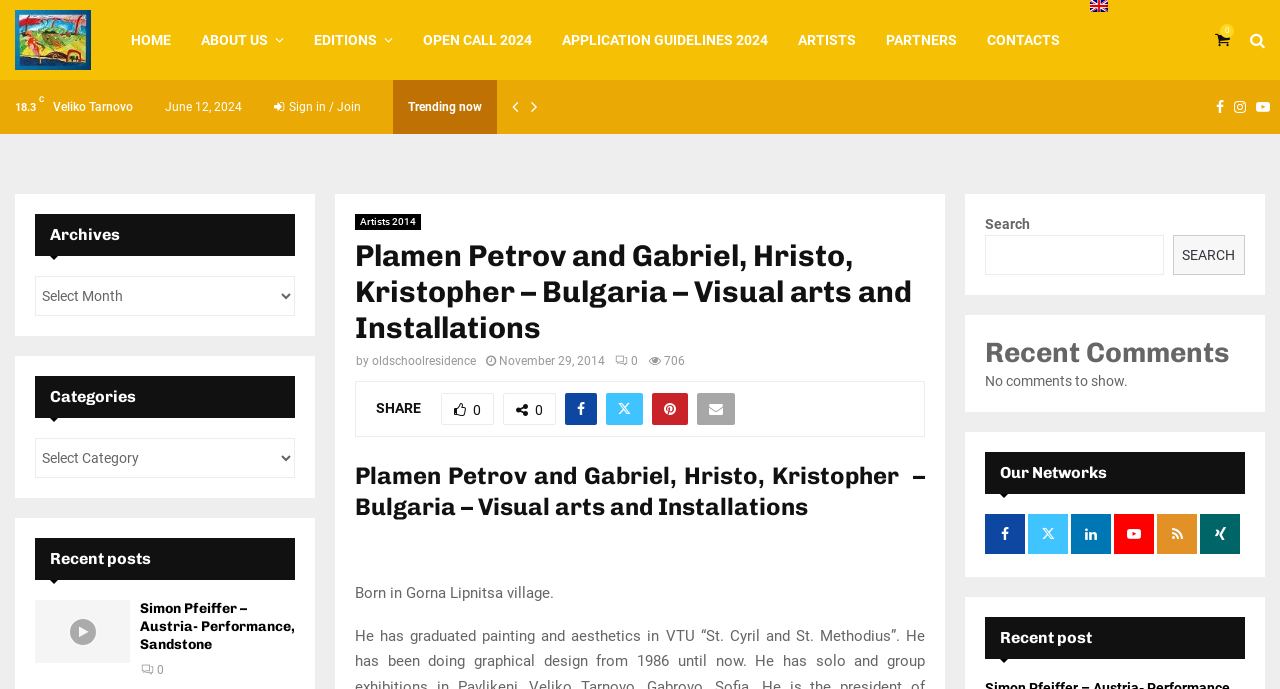Using the description "link", locate and provide the bounding box of the UI element.

None